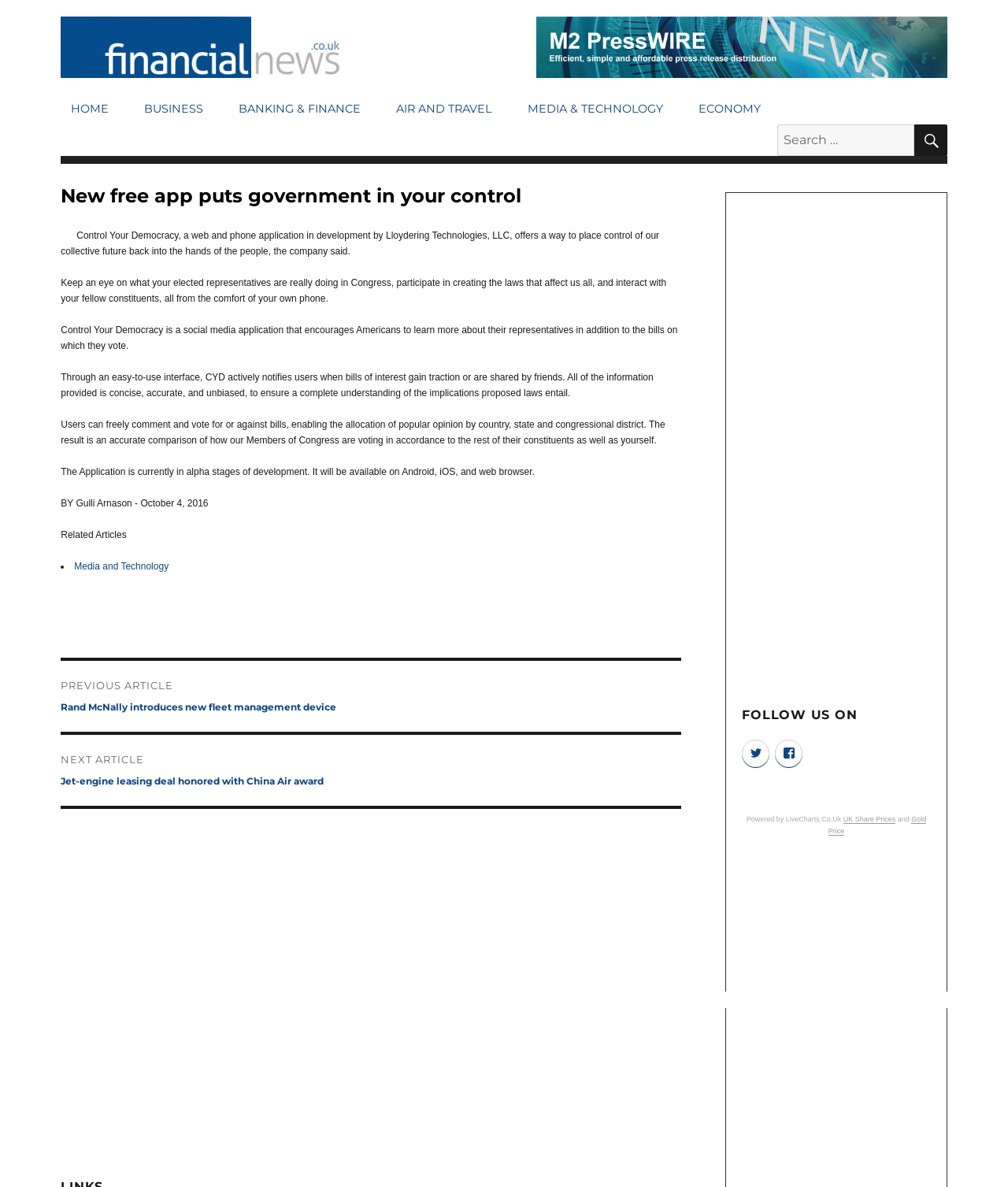From the image, can you give a detailed response to the question below:
On which platforms will the app be available?

The article mentions that the app is currently in alpha stages of development and will be available on Android, iOS, and web browser.